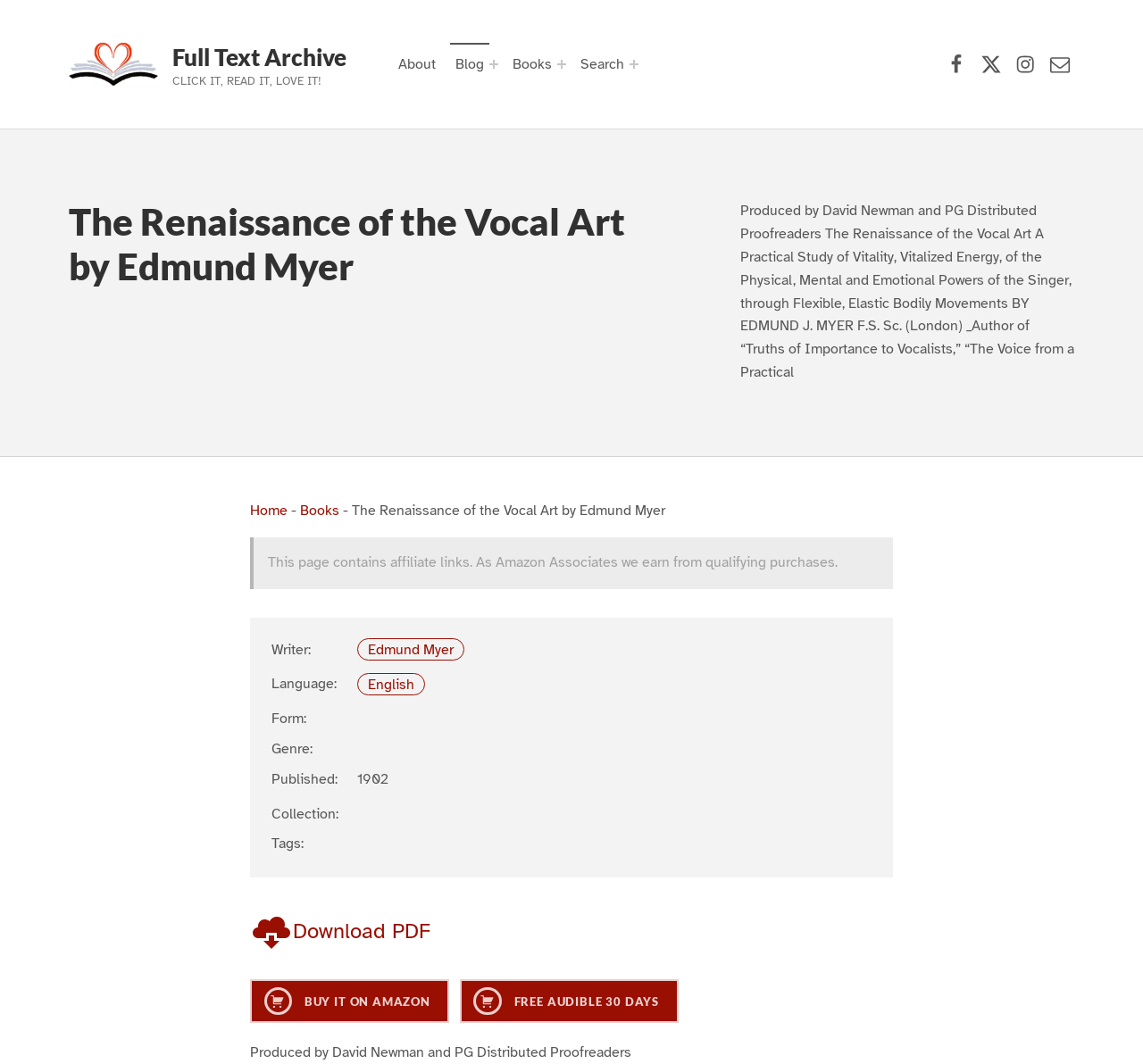Provide a comprehensive caption for the webpage.

The webpage is about the book "The Renaissance of the Vocal Art" by Edmund Myer. At the top left corner, there is a logo of Full Text Archive, accompanied by a link to the archive and a promotional text "CLICK IT, READ IT, LOVE IT!". 

Below the logo, there is a primary navigation menu with links to "About", "Blog", "Books", and "Search". Each of these links has an expandable menu button next to it. 

On the top right corner, there is a social media navigation menu with links to Facebook, X (formerly Twitter), Instagram, and Contact Us.

The main content of the webpage starts with a heading that displays the title of the book, followed by a descriptive text that provides information about the book, including its author, publisher, and a brief summary.

Below the descriptive text, there is a breadcrumbs navigation menu that shows the path from the homepage to the current page, with links to "Home" and "Books".

The webpage also contains affiliate links and a disclaimer about earning from qualifying purchases. 

There are several metadata sections that provide information about the book, including the writer, language, form, genre, publication date, and collection. 

At the bottom of the webpage, there are two prominent buttons: one to download the book in PDF format and another to buy it on Amazon. There is also a link to get a free 30-day Audible trial.